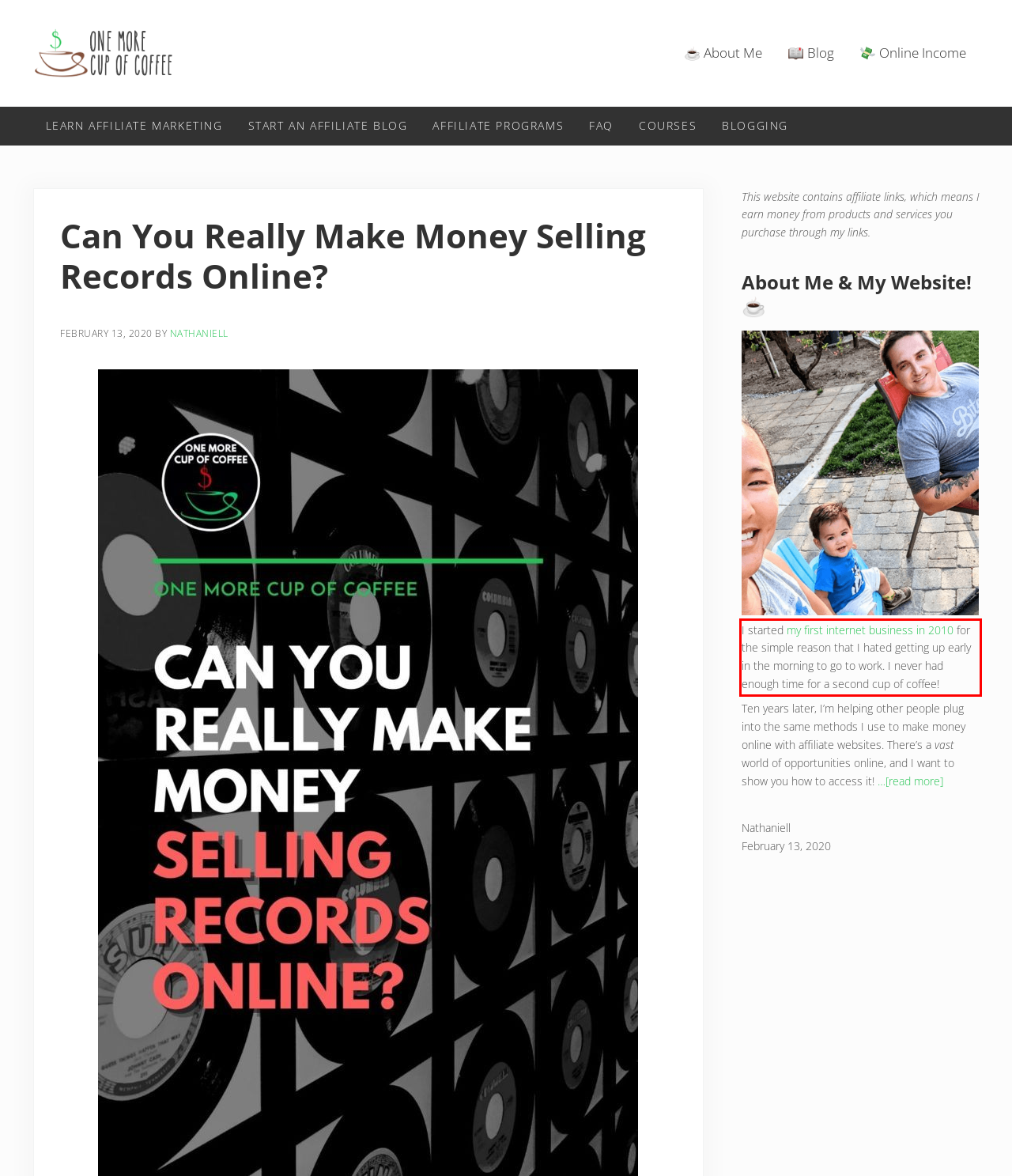Identify and extract the text within the red rectangle in the screenshot of the webpage.

I started my first internet business in 2010 for the simple reason that I hated getting up early in the morning to go to work. I never had enough time for a second cup of coffee!